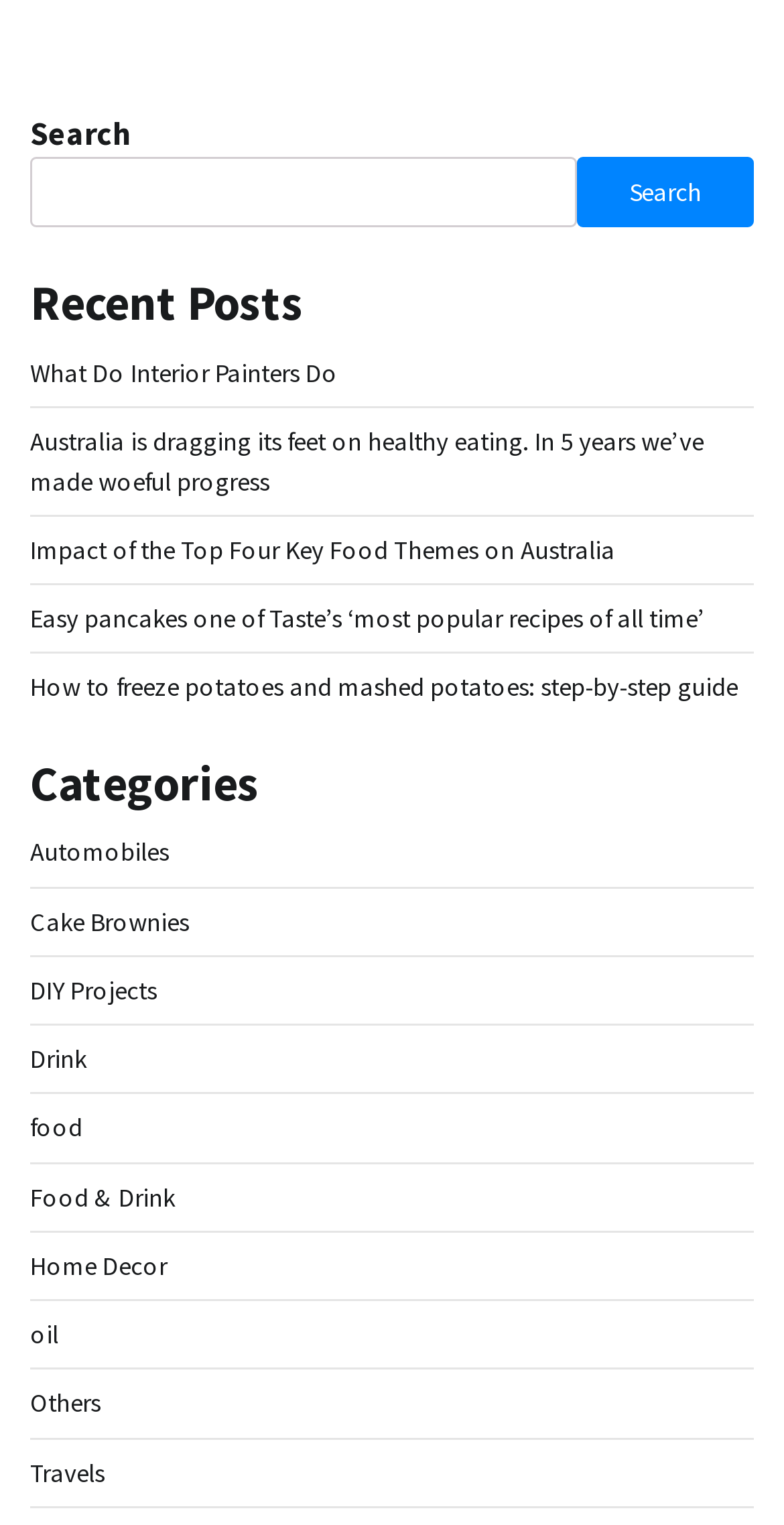Is there a search function on the page?
Offer a detailed and exhaustive answer to the question.

I found a search box and a search button on the page, which indicates that there is a search function available.